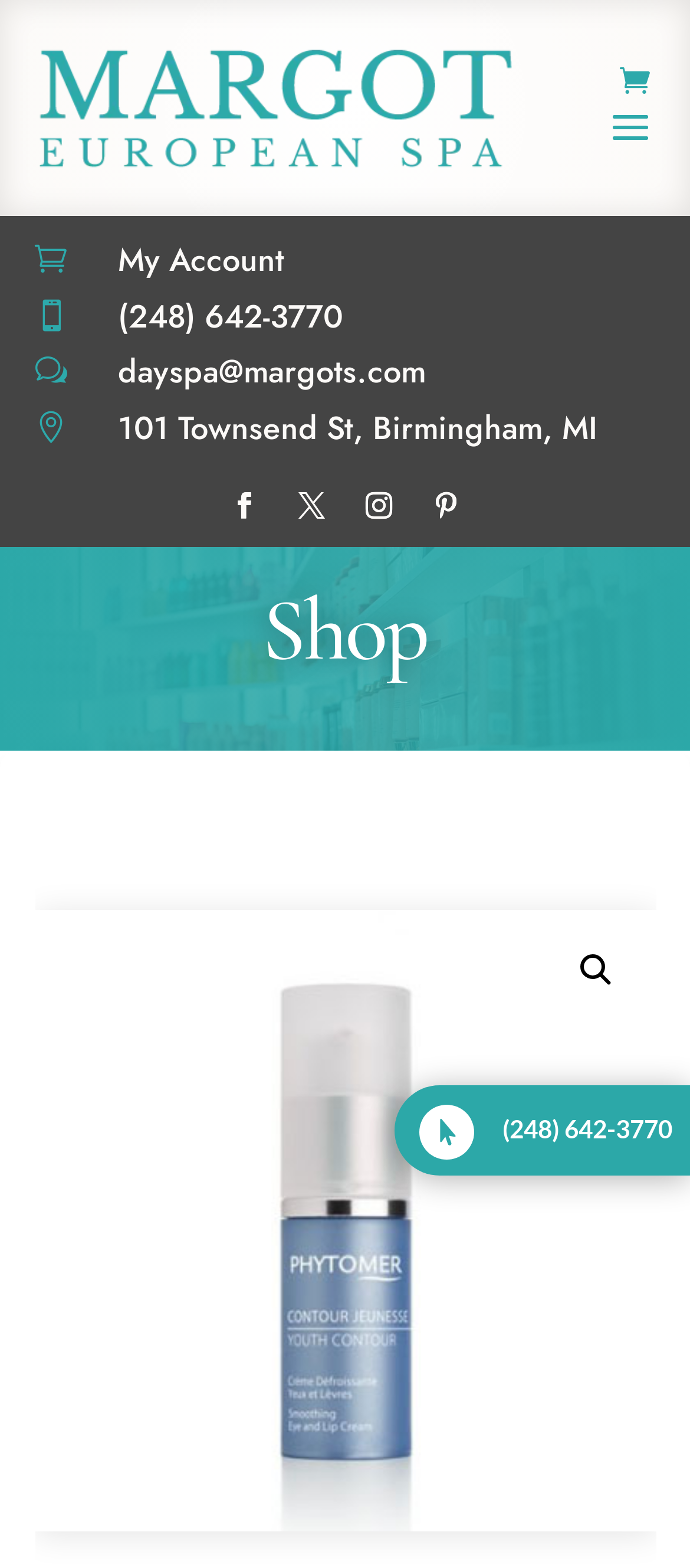Determine the bounding box coordinates for the UI element with the following description: "Patterns". The coordinates should be four float numbers between 0 and 1, represented as [left, top, right, bottom].

None